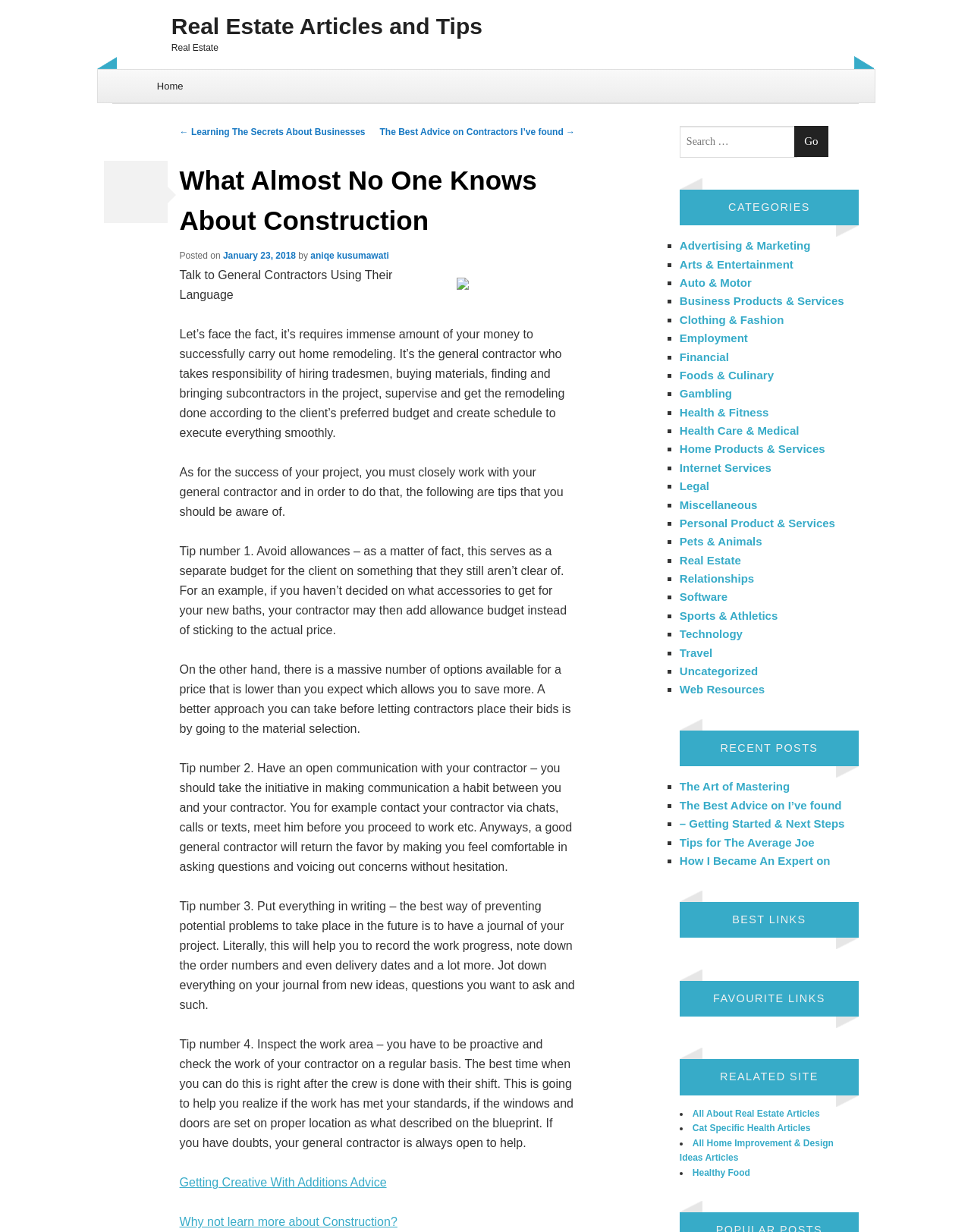What is the date of the article?
Use the image to give a comprehensive and detailed response to the question.

The date of the article can be found in the section 'Posted on January 23, 2018' which is located below the title of the article.